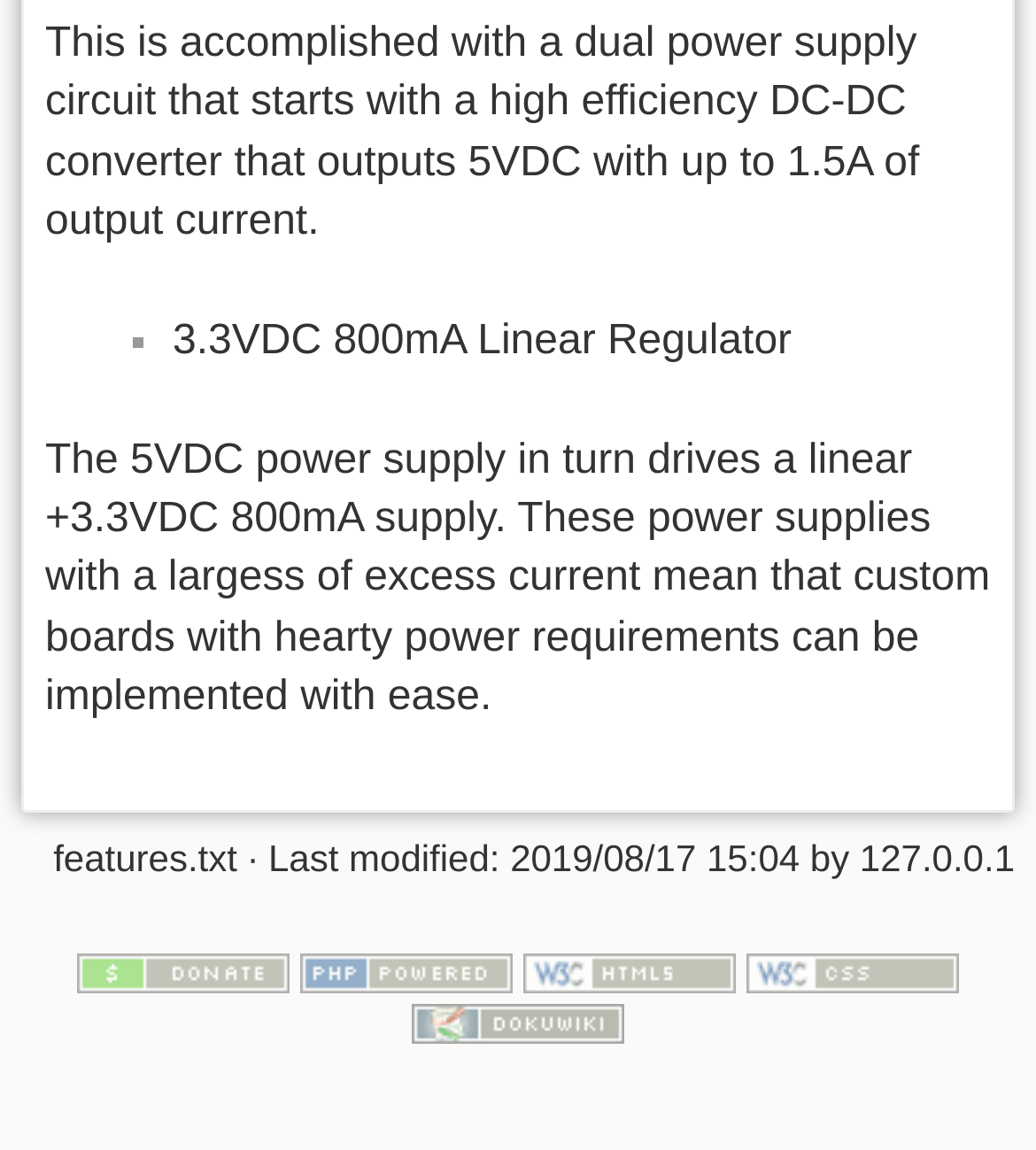Please provide a brief answer to the following inquiry using a single word or phrase:
What is the output voltage of the DC-DC converter?

5VDC